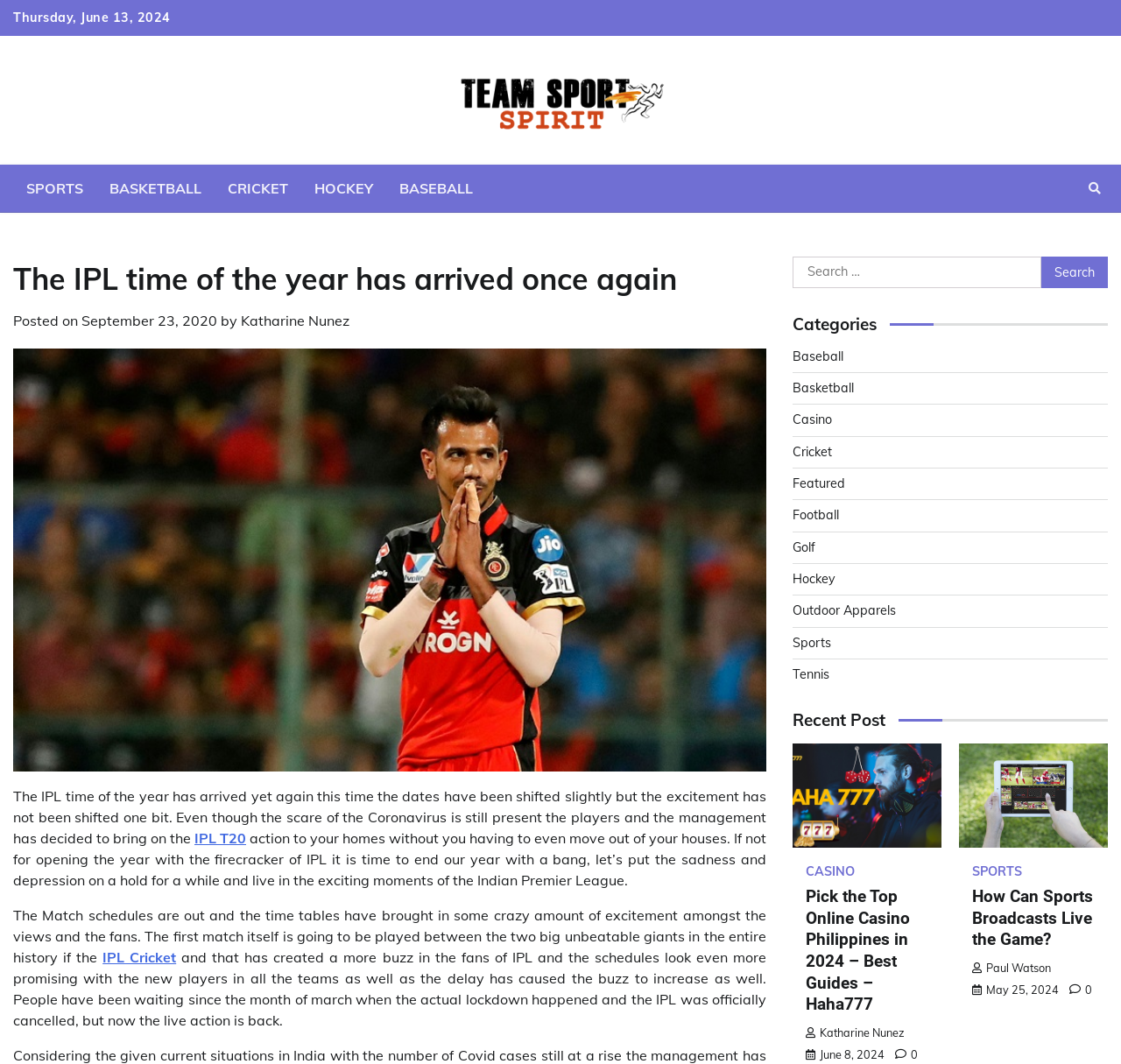Identify and provide the bounding box coordinates of the UI element described: "Outdoor Apparels". The coordinates should be formatted as [left, top, right, bottom], with each number being a float between 0 and 1.

[0.707, 0.567, 0.799, 0.581]